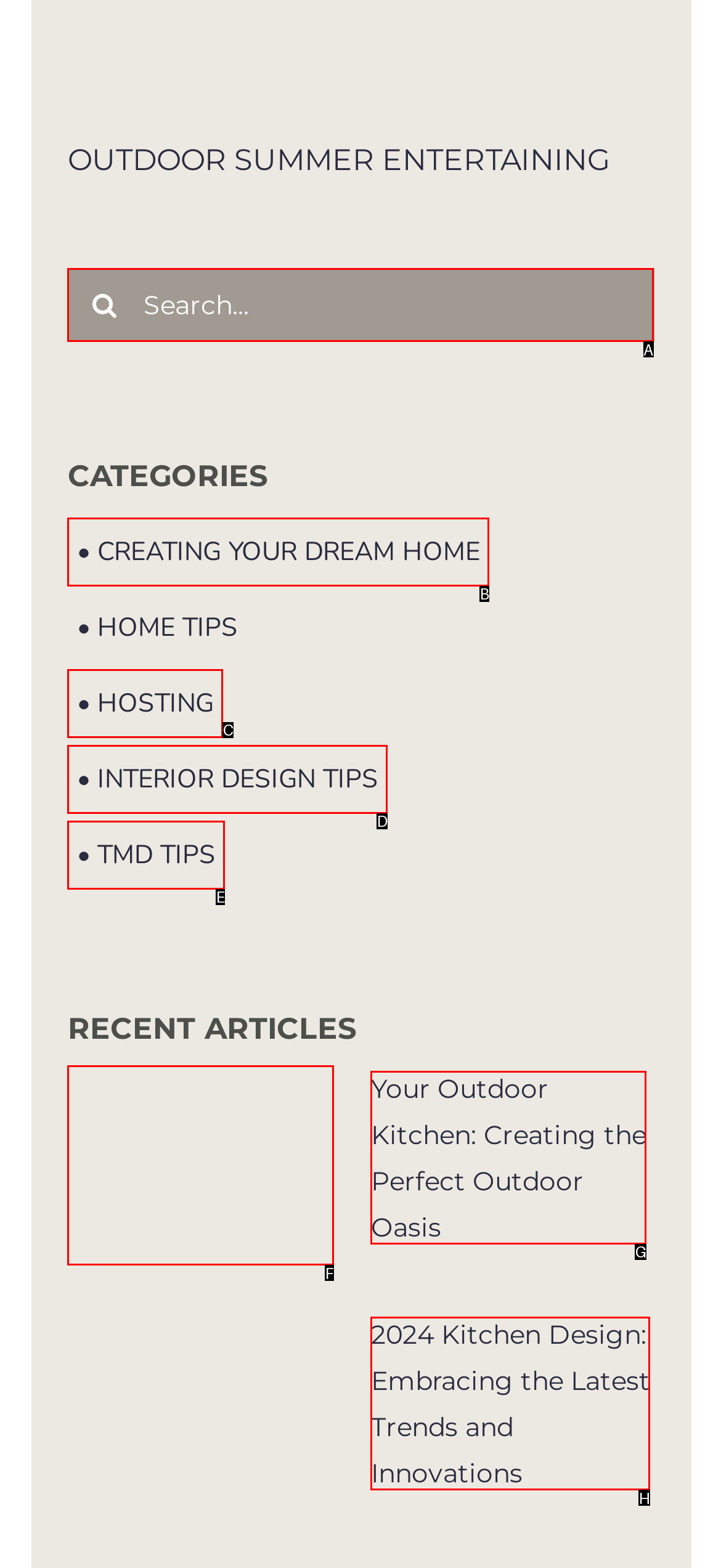Select the appropriate HTML element that needs to be clicked to execute the following task: Search for outdoor summer entertaining. Respond with the letter of the option.

A